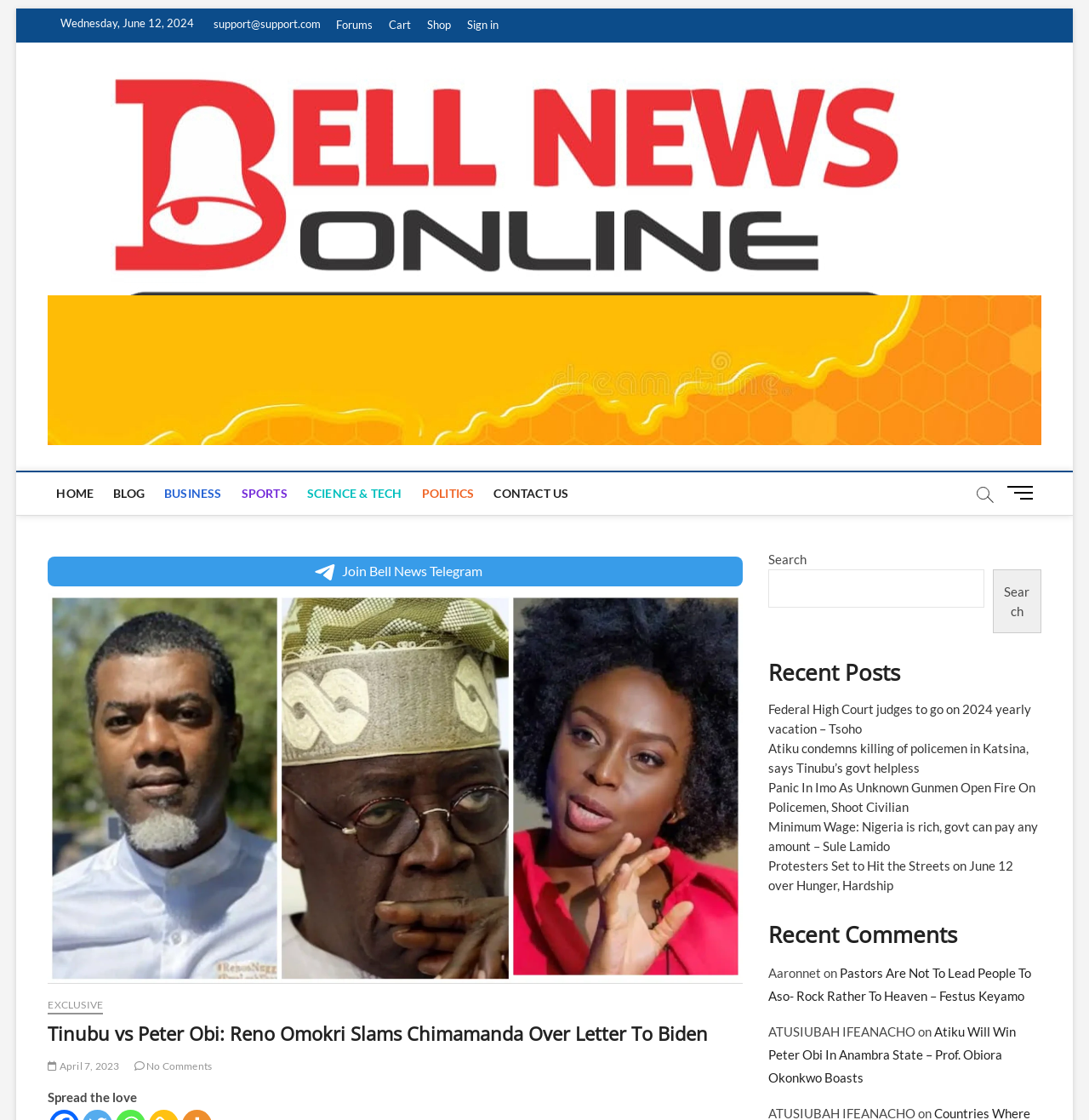Identify the bounding box coordinates for the element that needs to be clicked to fulfill this instruction: "View the 'Recent Posts'". Provide the coordinates in the format of four float numbers between 0 and 1: [left, top, right, bottom].

[0.706, 0.588, 0.956, 0.613]